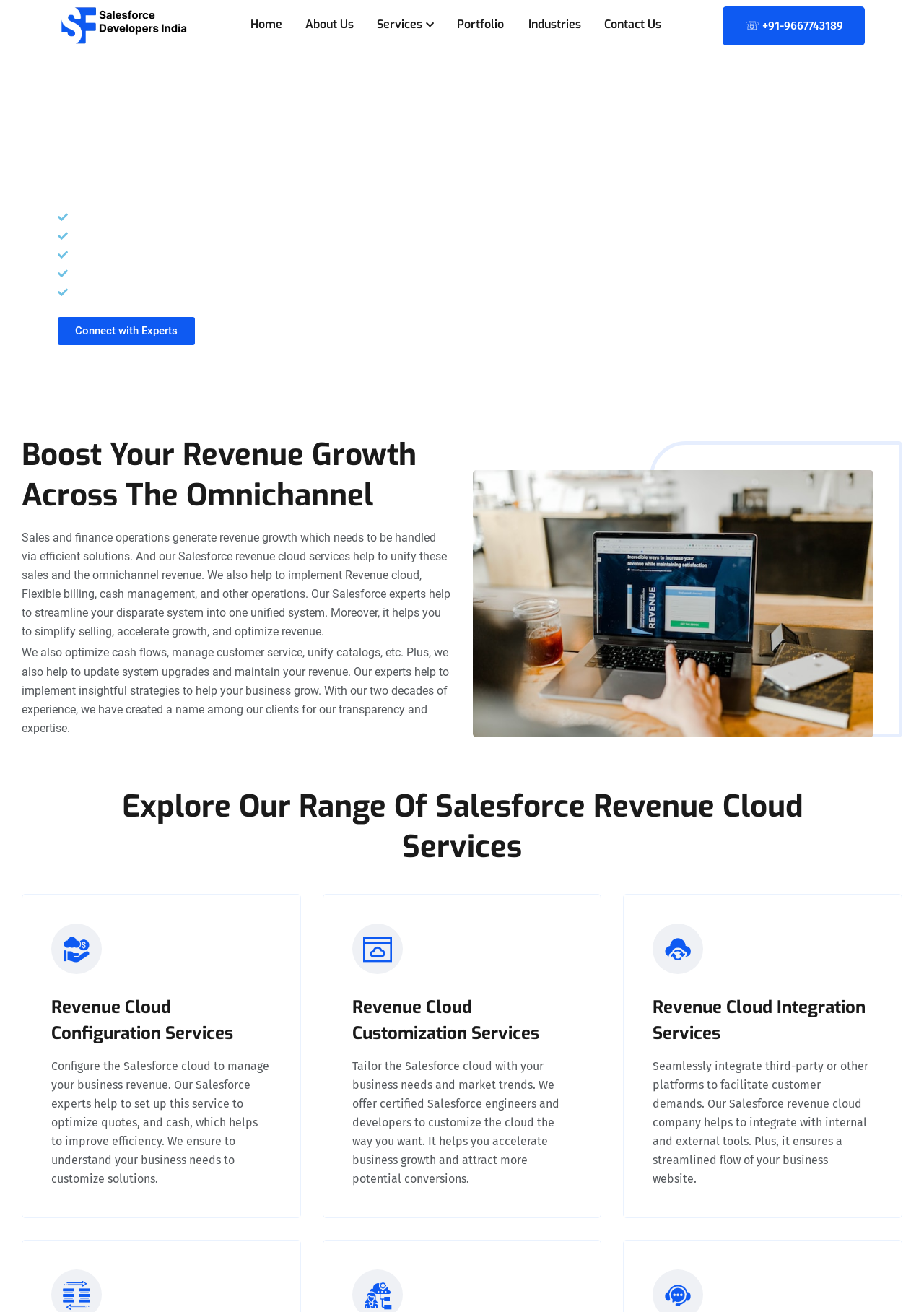Analyze the image and deliver a detailed answer to the question: What is the benefit of using their Salesforce revenue cloud services?

I read the text under the heading 'Accelerate Your Business Revenue with Our Salesforce Revenue Cloud Services' which mentions that their services help to 'simplify selling, accelerate growth, and optimize revenue'. This implies that one of the benefits of using their services is to accelerate business growth.